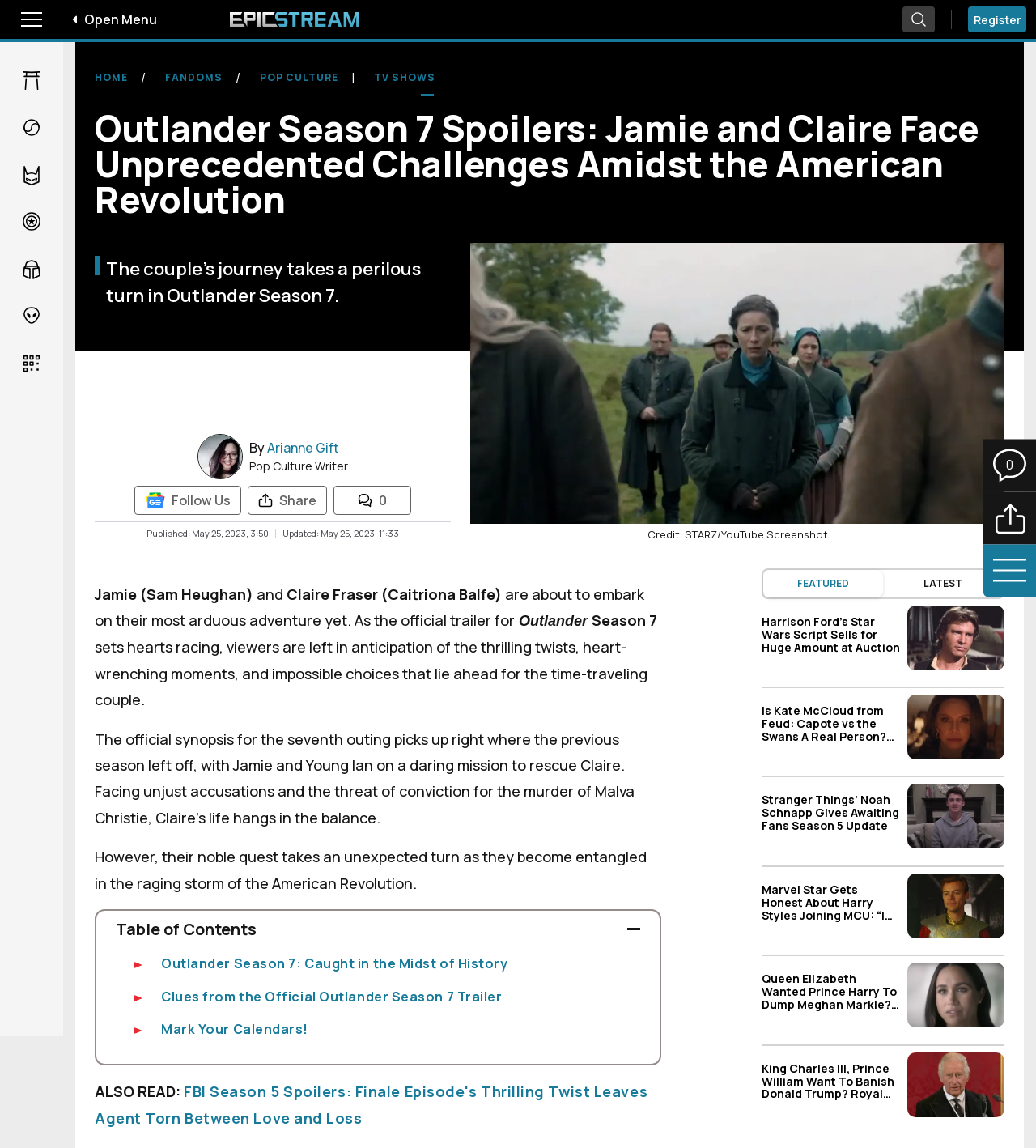Illustrate the webpage thoroughly, mentioning all important details.

The webpage is about Outlander Season 7 spoilers, focusing on Jamie and Claire's journey amidst the American Revolution. At the top, there is a menu toggle button, an image, and a "Open Menu" text. Next to it, there is a link to "Epicstream Home" with an accompanying image. On the right side, there are buttons for searching articles and registering.

Below the top section, there are navigation links to various categories, including Anime, K-Wave, DC, Marvel, Star Wars, and Fantasy & Sci-Fi. Each category has an icon and a toggle submenu button.

The main content of the webpage is an article about Outlander Season 7. The title "Outlander Season 7 Spoilers: Jamie and Claire Face Unprecedented Challenges Amidst the American Revolution" is prominently displayed. Below the title, there is a figure with an image, and the author's name, "Arianne Gift", is mentioned along with their title, "Pop Culture Writer".

The article's content is divided into sections, with headings and paragraphs describing the plot of Outlander Season 7. There are images throughout the article, including a screenshot from the show. The text describes the challenges Jamie and Claire face as they become entangled in the American Revolution.

On the right side of the article, there are buttons to share the article, follow the author, and view comments. There is also a section displaying the publication and update dates.

At the bottom of the article, there is a table of contents with links to different sections of the article. There are also links to other related articles, including one about FBI Season 5 spoilers and another about Harrison Ford's Star Wars script selling at an auction.